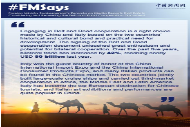What is the focus of the quote attributed to the speaker?
Using the image as a reference, give an elaborate response to the question.

The caption states that the quote emphasizes the need for responsible and innovative approaches to emerging challenges, with a focus on sustainable development, which suggests that the speaker is highlighting the importance of sustainable development in the context of international cooperation and environmental considerations.